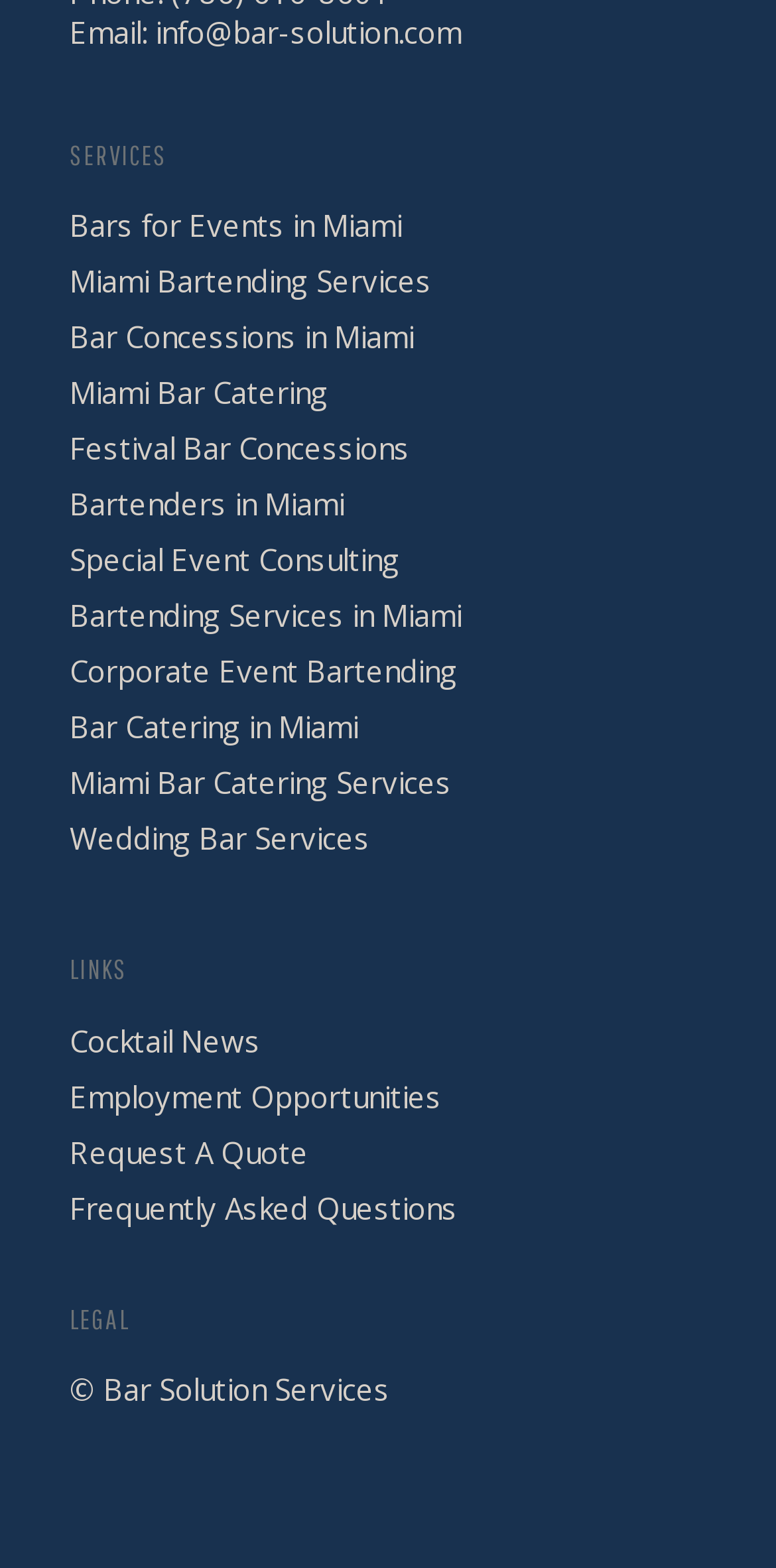What is the company's email address?
Please answer the question with a detailed response using the information from the screenshot.

The email address can be found at the top of the webpage, next to the 'Email:' label, which is a static text element.